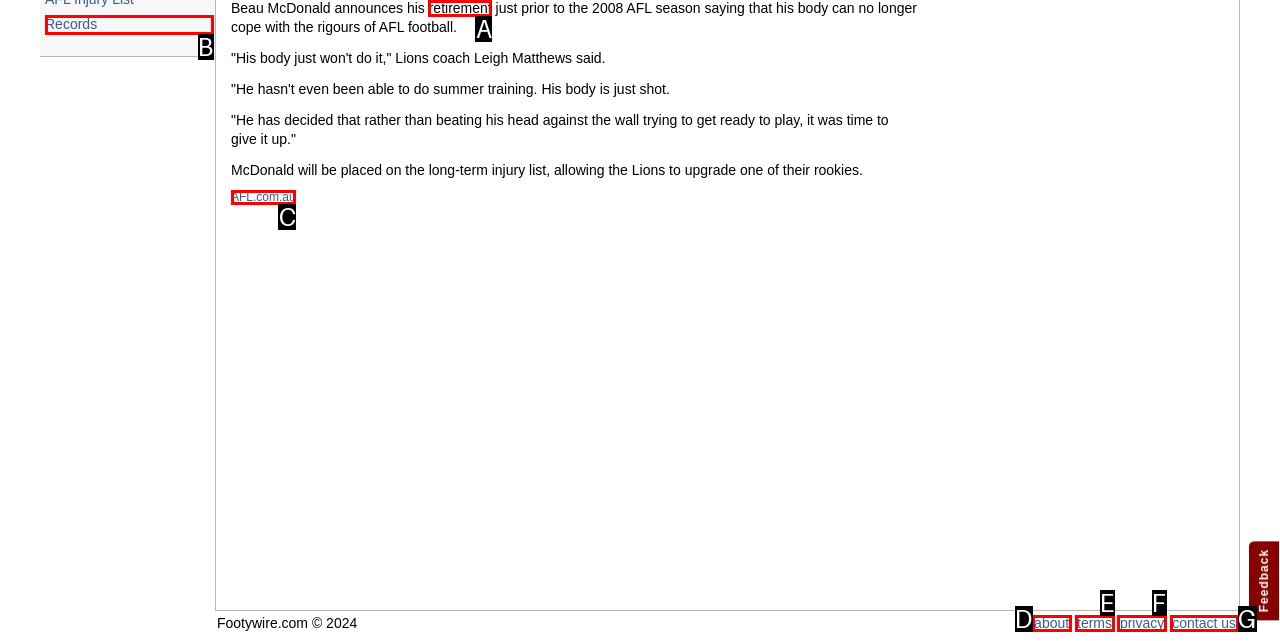Find the HTML element that matches the description: contact us. Answer using the letter of the best match from the available choices.

G